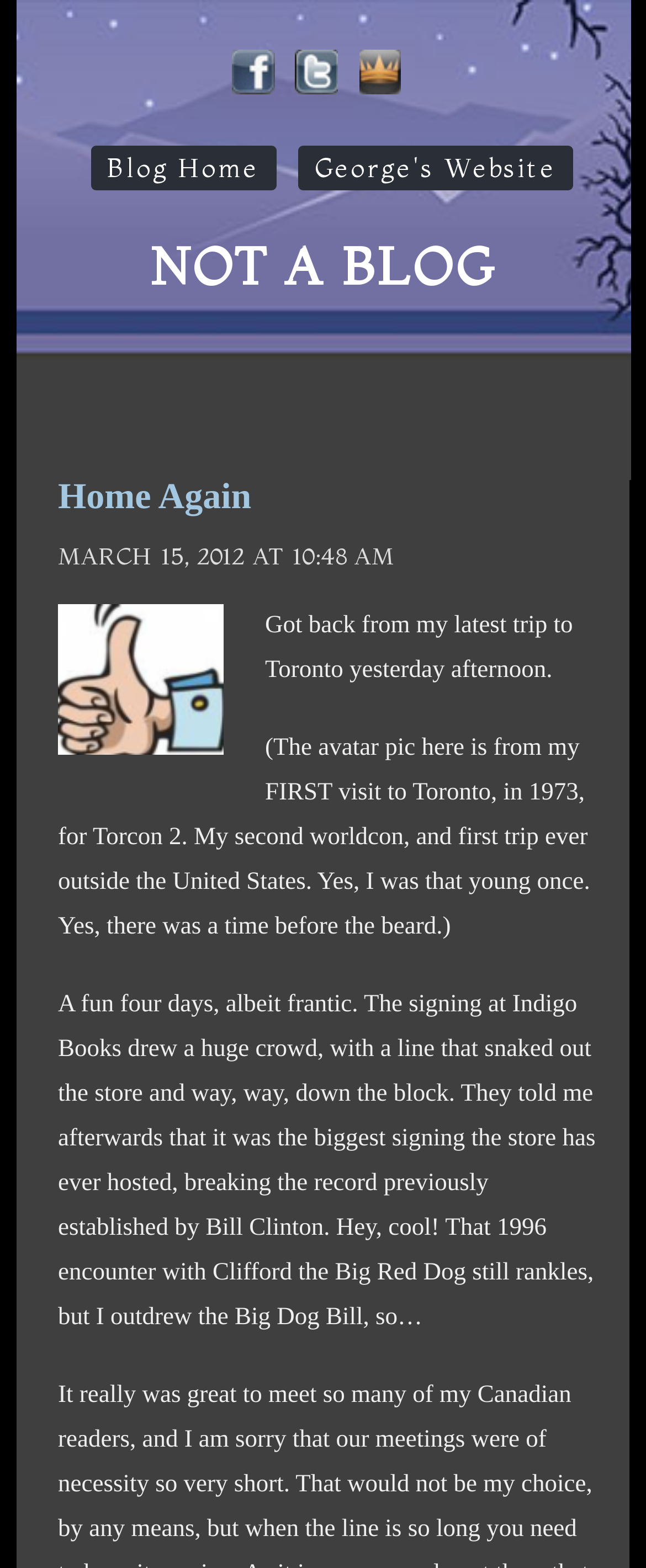Locate the UI element described by alt="GRRM App" and provide its bounding box coordinates. Use the format (top-left x, top-left y, bottom-right x, bottom-right y) with all values as floating point numbers between 0 and 1.

[0.554, 0.032, 0.623, 0.064]